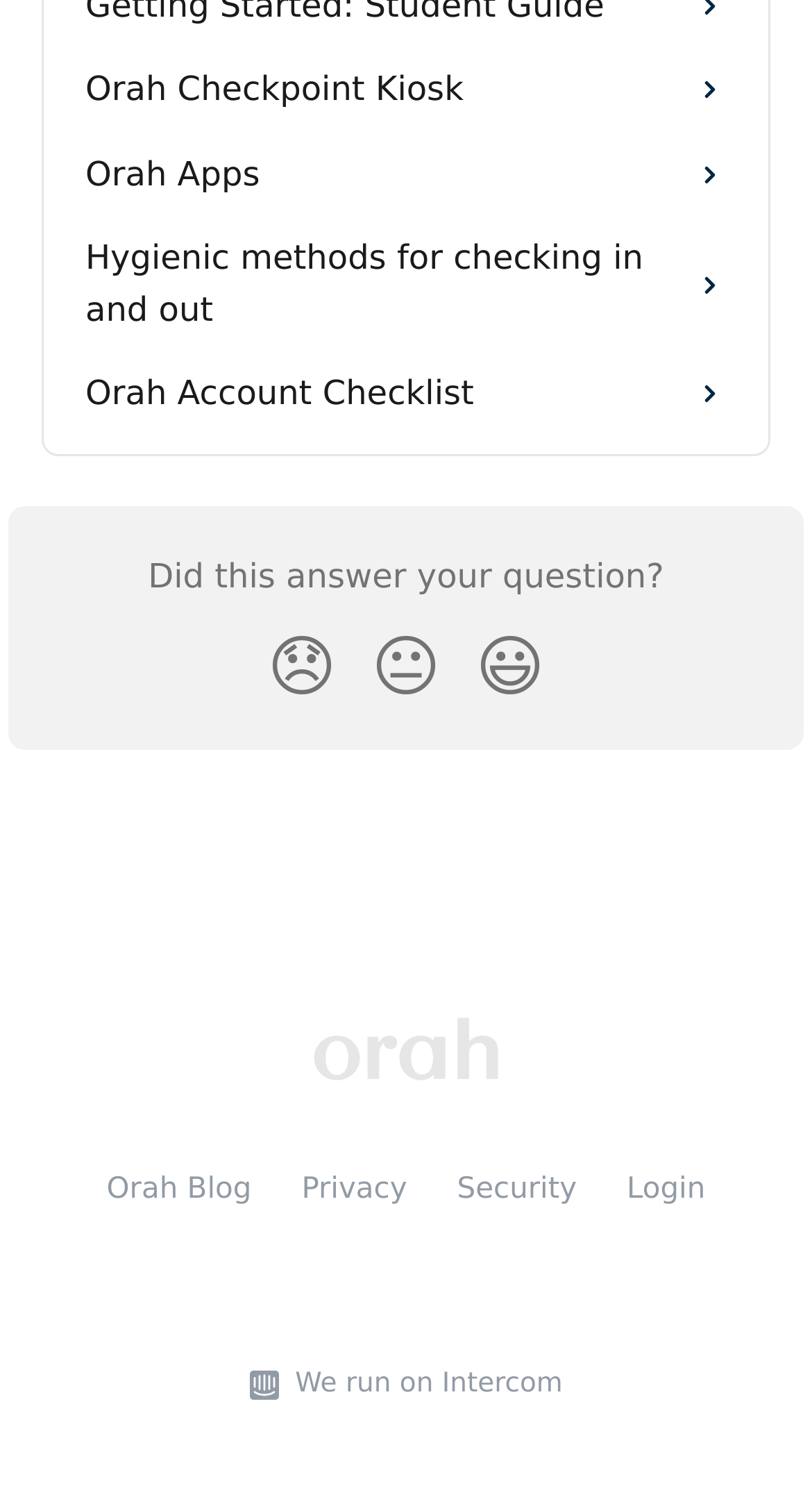How many reaction buttons are there? Please answer the question using a single word or phrase based on the image.

3